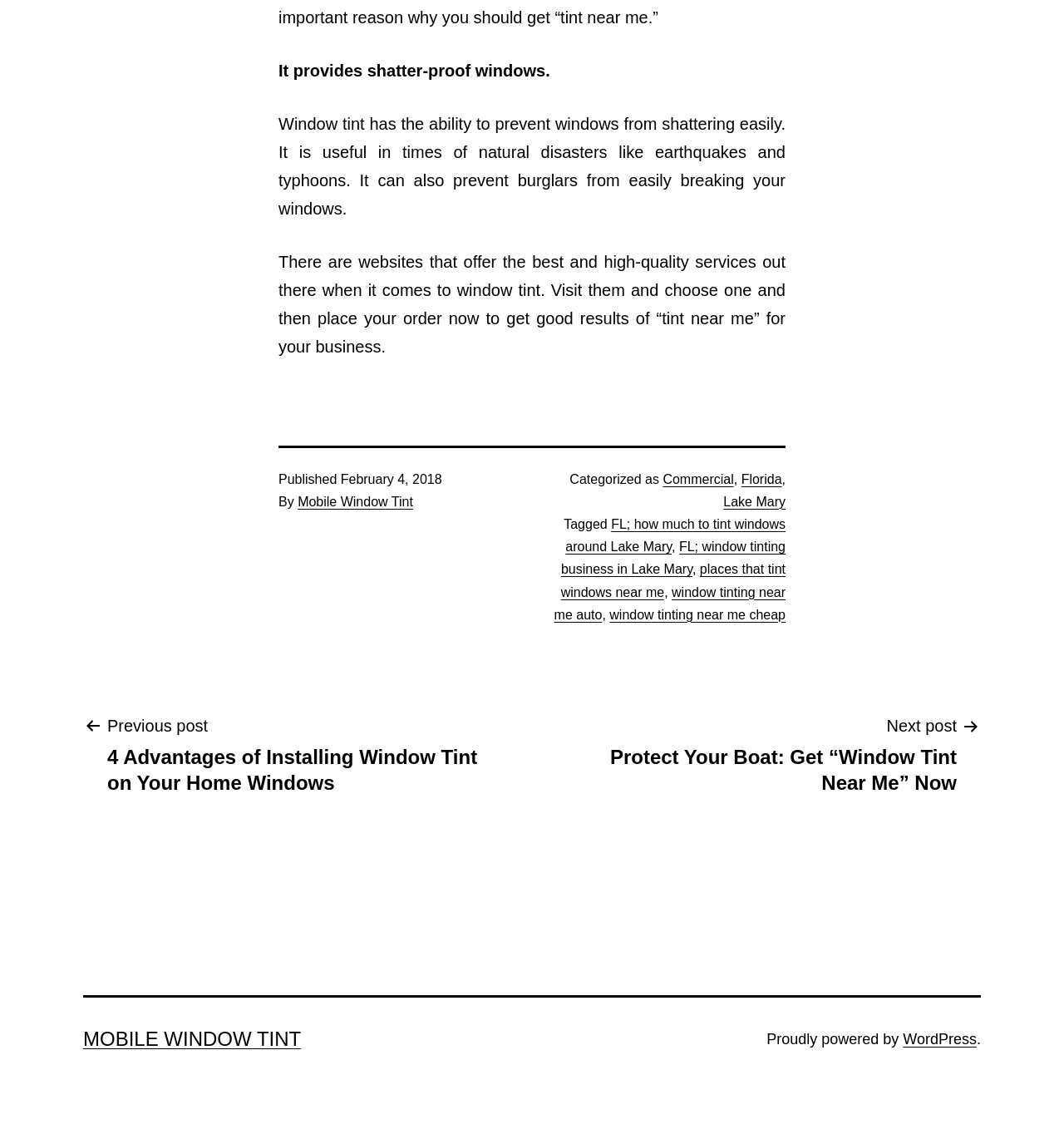Please identify the bounding box coordinates for the region that you need to click to follow this instruction: "Check 'Published' date".

[0.262, 0.42, 0.32, 0.432]